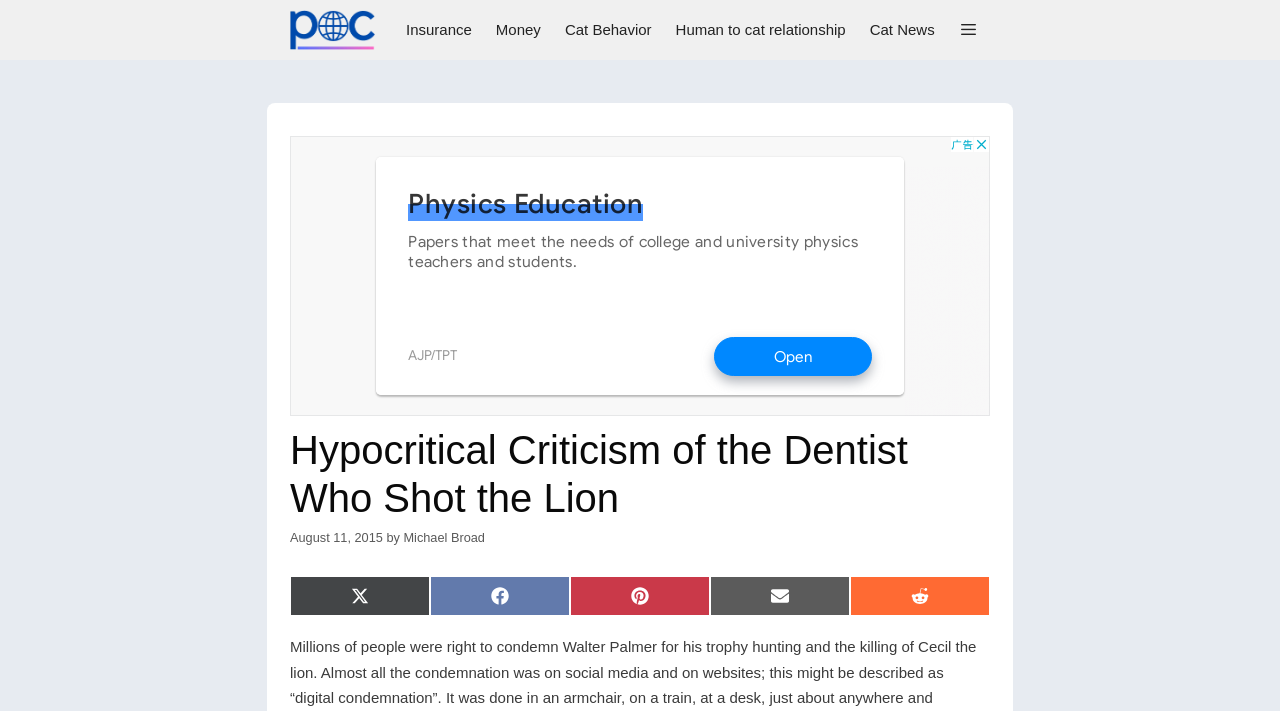Give a short answer using one word or phrase for the question:
What is the icon on the right side of the navigation bar?

uf0c9